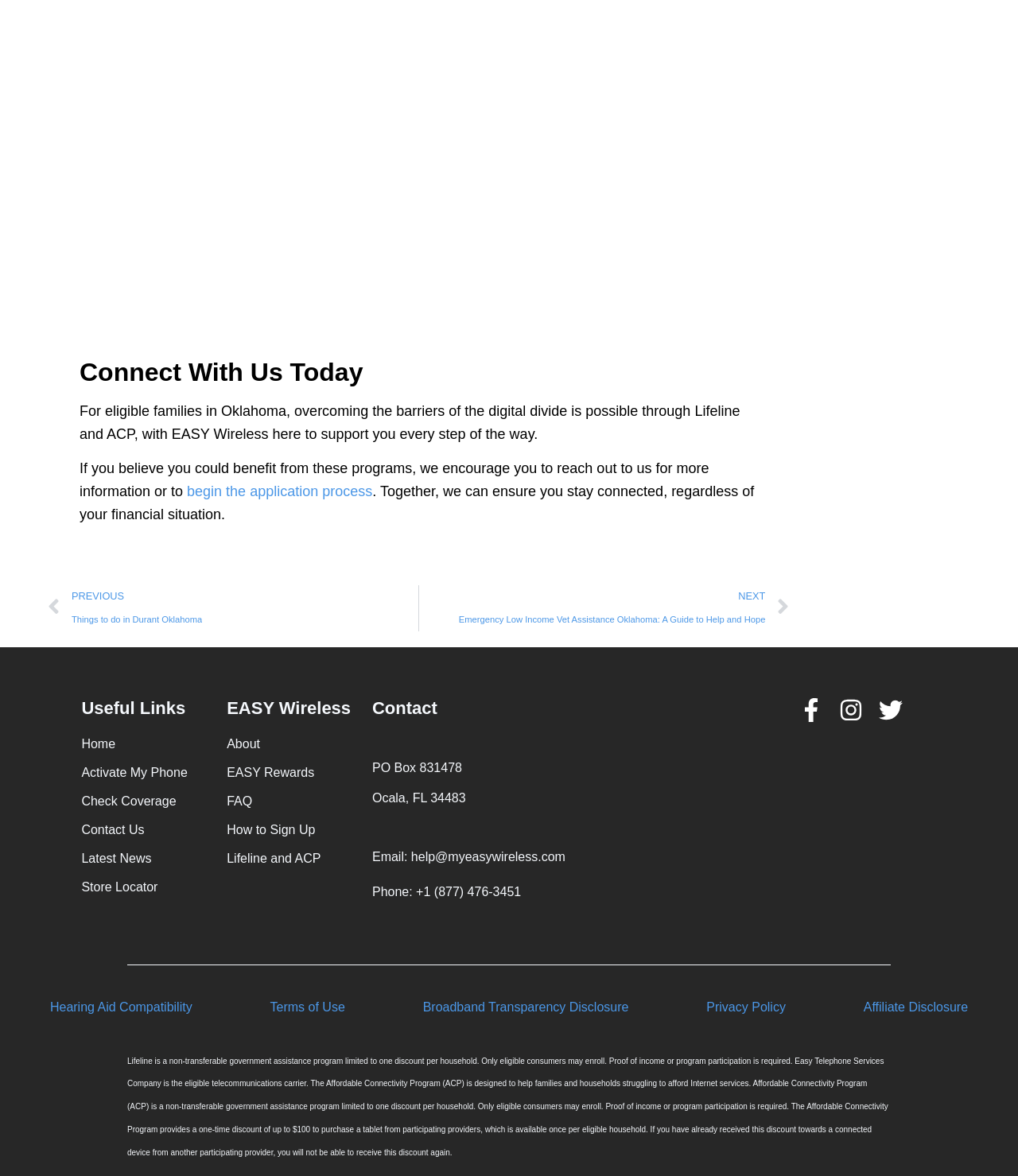Identify the bounding box coordinates of the area you need to click to perform the following instruction: "contact us".

[0.08, 0.698, 0.223, 0.714]